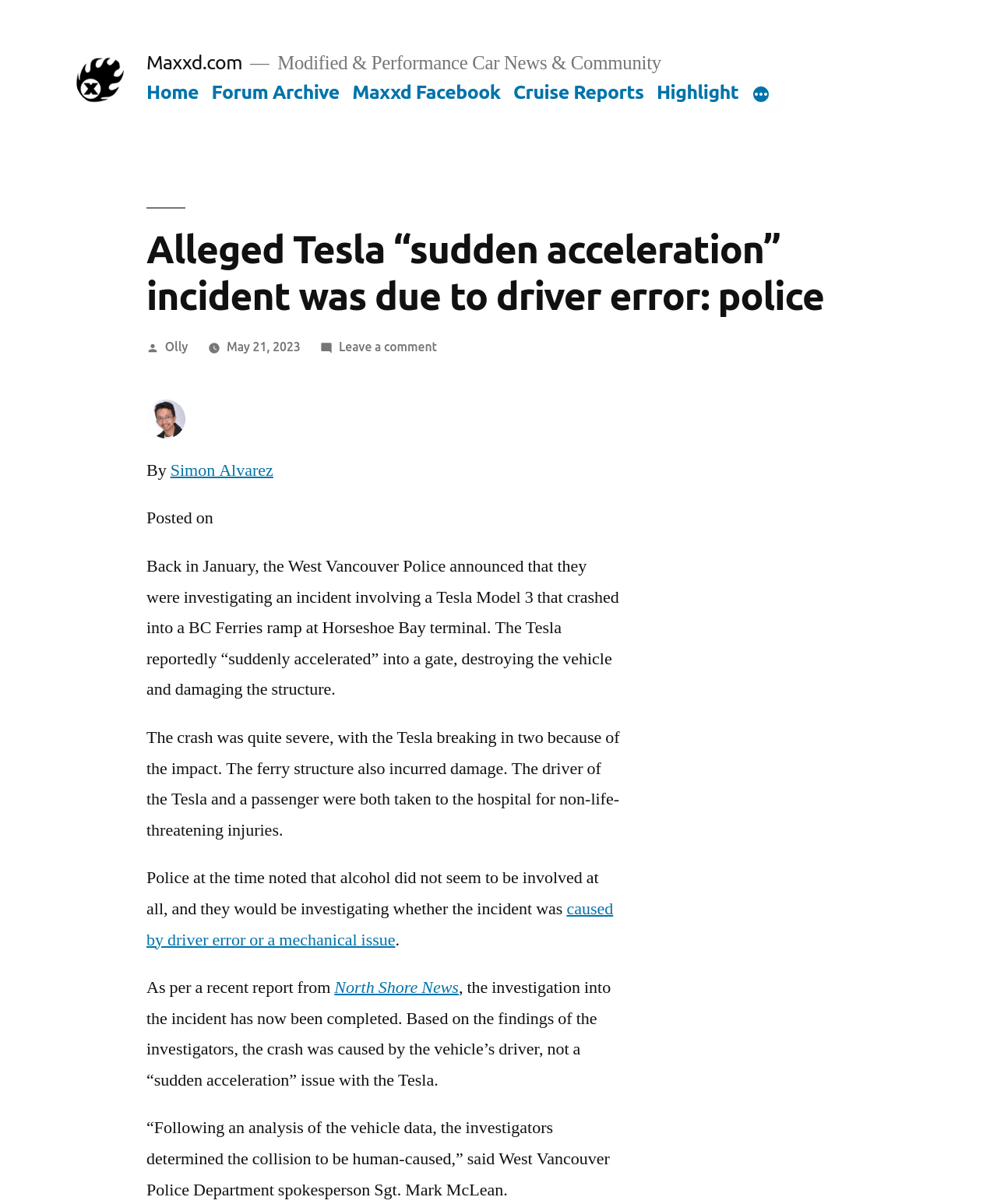Can you find and provide the main heading text of this webpage?

Alleged Tesla “sudden acceleration” incident was due to driver error: police